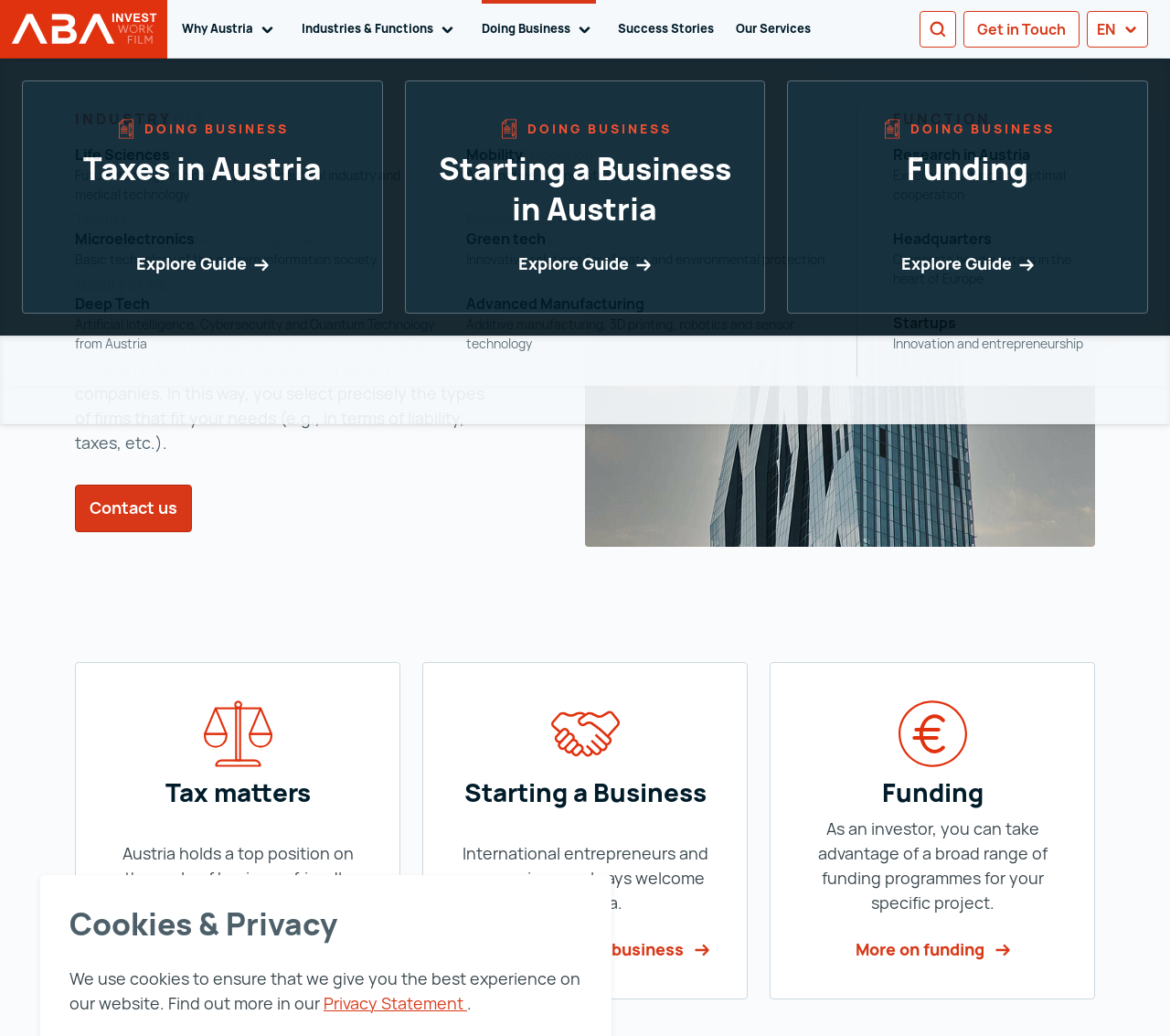Give a comprehensive overview of the webpage, including key elements.

The webpage is about "Doing Business" in Austria, specifically promoting investment opportunities in the country. At the top, there is a navigation menu with links to "Why Austria", "Industries & Functions", "Doing Business", "Success Stories", and "Our Services". Each of these links has a corresponding toggle sub-navigation icon.

Below the navigation menu, there is a search button with a magnifying glass icon and a "SEARCH" label. Next to the search button, there is a "Get in Touch" link. On the top-right corner, there is a language selection option with an "EN" label.

The main content of the webpage is divided into sections. The first section has a heading "Doing Business" and a brief overview of doing business in Austria, including information about establishing a company, being a managing director, or acquiring a company. There is also a "Contact us" link in this section.

The next section has three links: "Tax matters", "Starting a Business", and "Funding". Each of these links has a brief description and a corresponding icon. The "Tax matters" link describes Austria's business-friendly tax environment, while the "Starting a Business" link provides information on starting a business in Austria. The "Funding" link discusses various funding programs available for investors.

At the bottom of the webpage, there is a section about cookies and privacy, with a link to the "Privacy Statement".